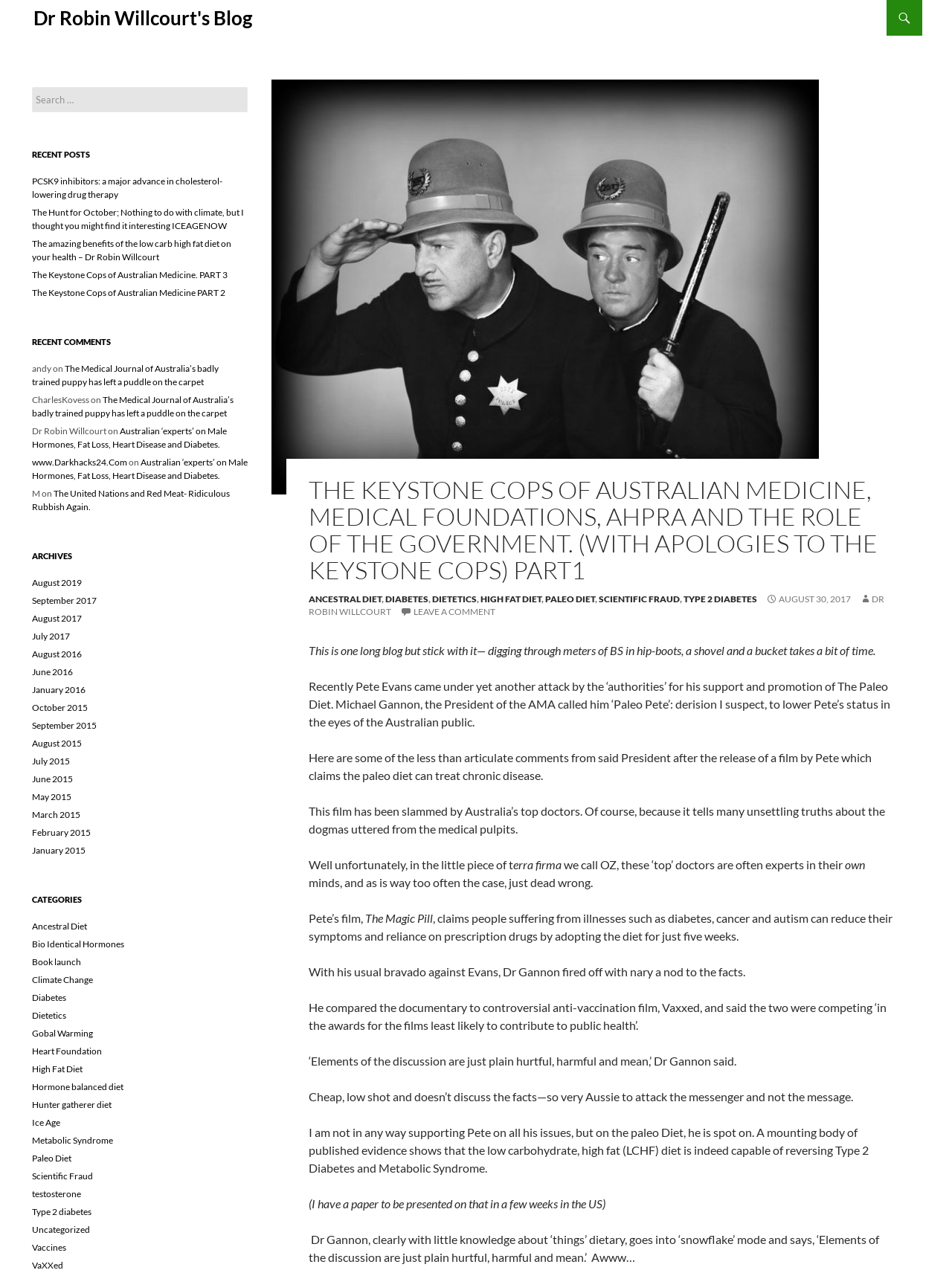Analyze the image and answer the question with as much detail as possible: 
What is the name of the blog?

The name of the blog can be found in the heading element at the top of the webpage, which is 'Dr Robin Willcourt's Blog'.